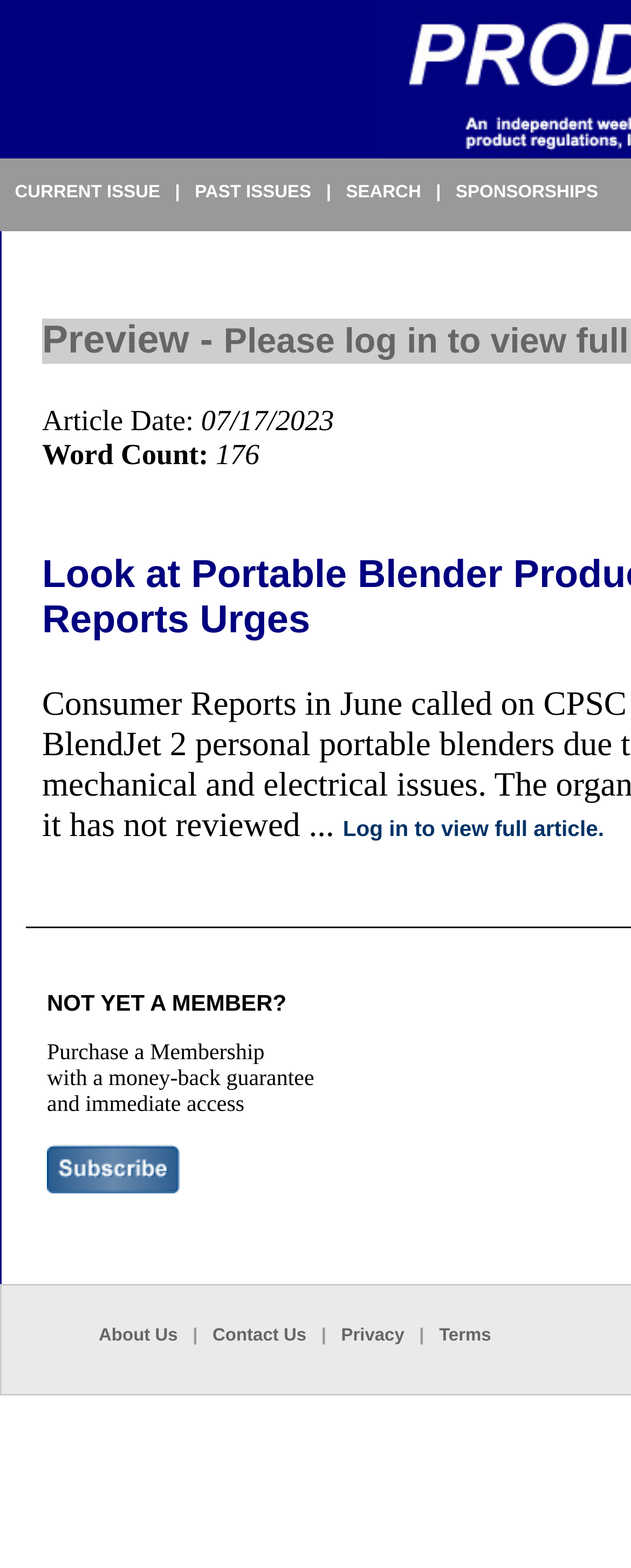Please identify the bounding box coordinates of the clickable area that will allow you to execute the instruction: "Contact Us".

[0.337, 0.846, 0.486, 0.858]